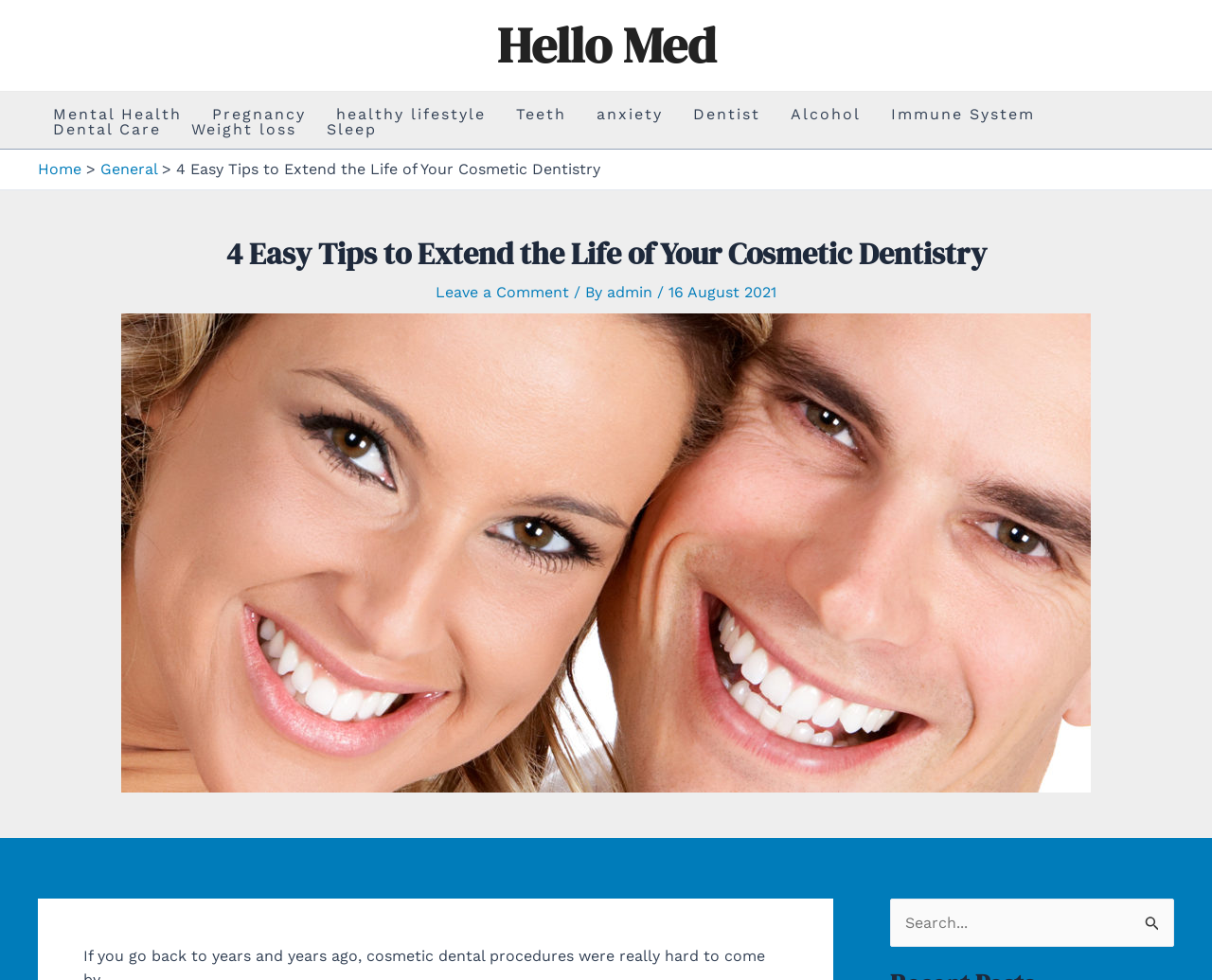Find the bounding box coordinates of the element I should click to carry out the following instruction: "Go to the 'Teeth' category".

[0.413, 0.109, 0.48, 0.125]